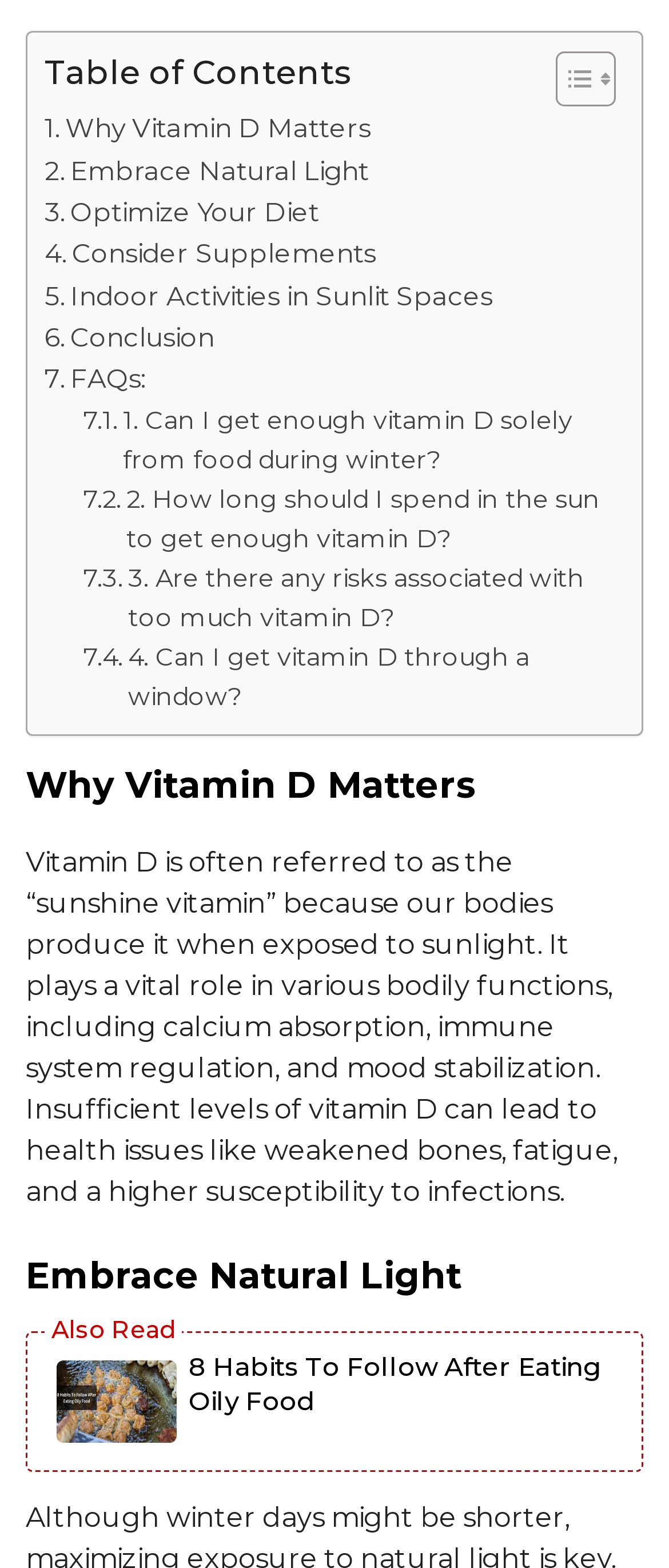Bounding box coordinates should be provided in the format (top-left x, top-left y, bottom-right x, bottom-right y) with all values between 0 and 1. Identify the bounding box for this UI element: Consider Supplements

[0.067, 0.149, 0.562, 0.176]